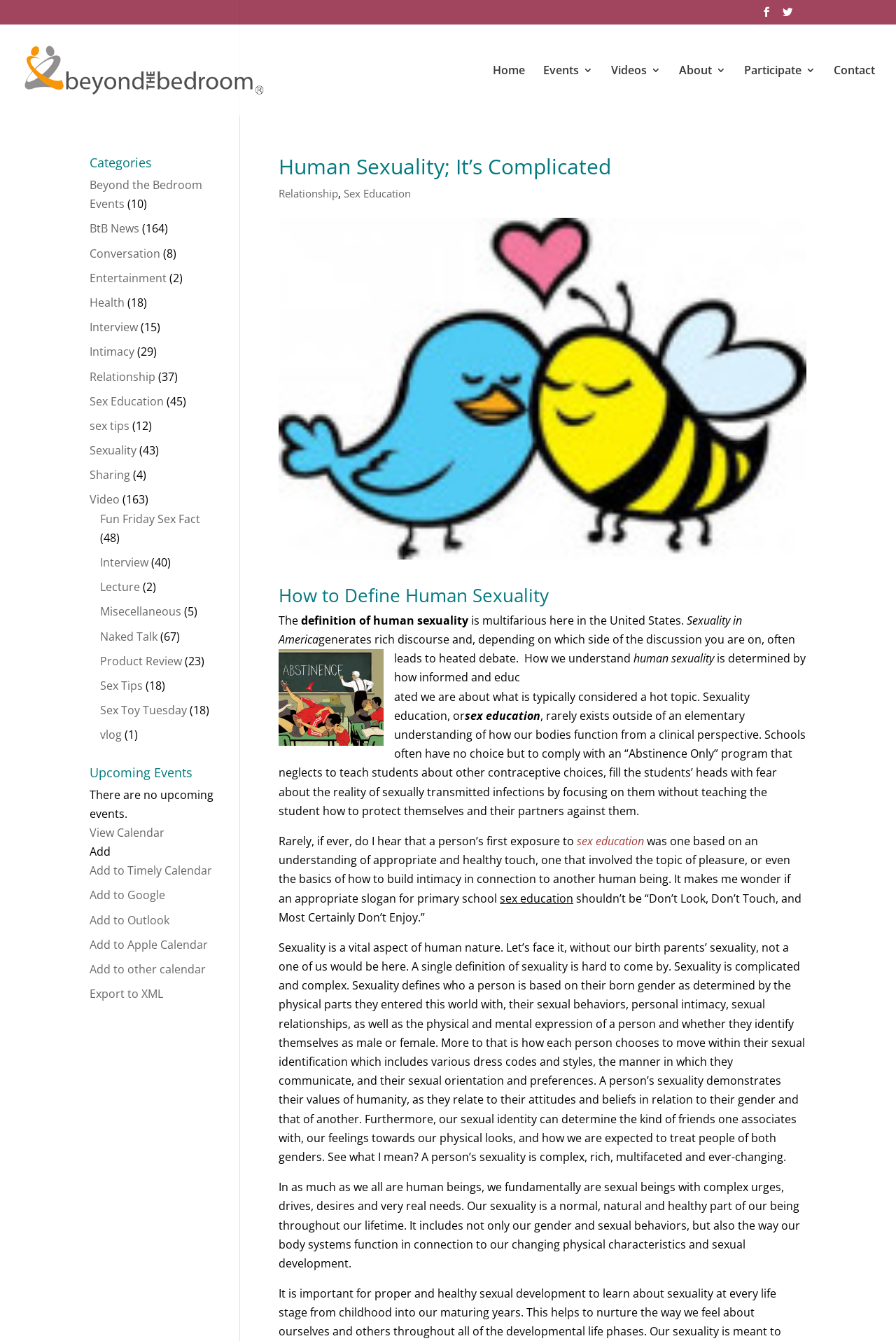Please locate the bounding box coordinates of the element that needs to be clicked to achieve the following instruction: "Click on the 'Home' link". The coordinates should be four float numbers between 0 and 1, i.e., [left, top, right, bottom].

[0.55, 0.049, 0.586, 0.086]